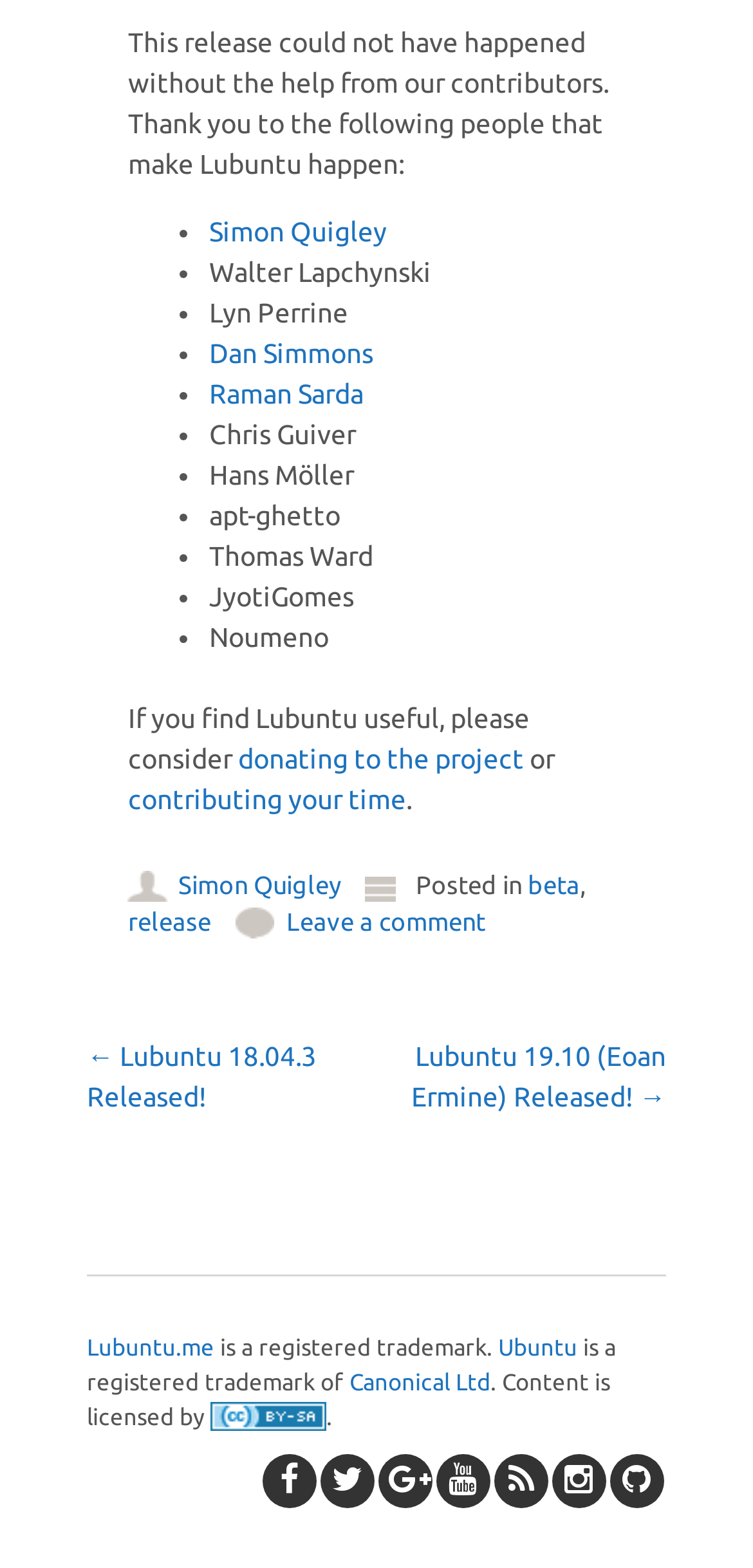Specify the bounding box coordinates of the area that needs to be clicked to achieve the following instruction: "Visit the personal homepage of Simon Quigley".

[0.237, 0.555, 0.452, 0.572]